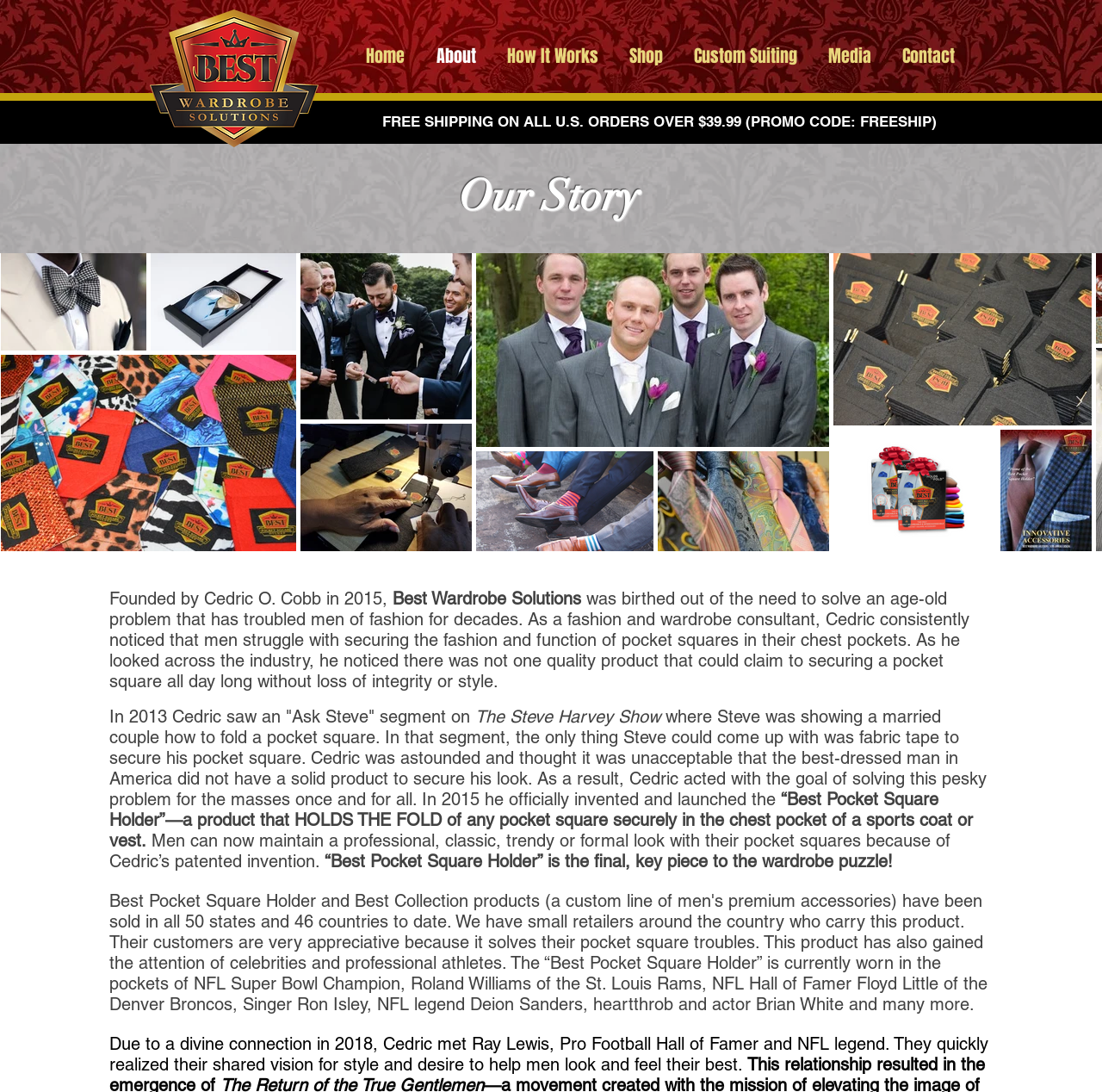Construct a comprehensive caption that outlines the webpage's structure and content.

The webpage is about the story of BestWardrobeSolution, a company founded by Cedric O. Cobb in 2015. At the top right corner, there is a "Next Item" button with an accompanying image. Below the button, the heading "Our Story" is prominently displayed. 

The main content of the page is a series of paragraphs that tell the story of how Cedric, a fashion and wardrobe consultant, identified a problem with pocket squares and created a product to solve it. The text describes how Cedric was inspired by a segment on The Steve Harvey Show and went on to invent the "Best Pocket Square Holder" in 2015. The product allows men to maintain a professional, classic, trendy, or formal look with their pocket squares.

In the middle of the page, there is a navigation menu with links to different sections of the website, including "Home", "About", "How It Works", "Shop", "Custom Suiting", "Media", and "Contact". Above the navigation menu, there is a promotional message announcing free shipping on all U.S. orders over $39.99 with a promo code.

At the top left corner, there is a logo image of BestWardrobeSolution. The page also has a few empty lines and spaces between the paragraphs, making the content easy to read.